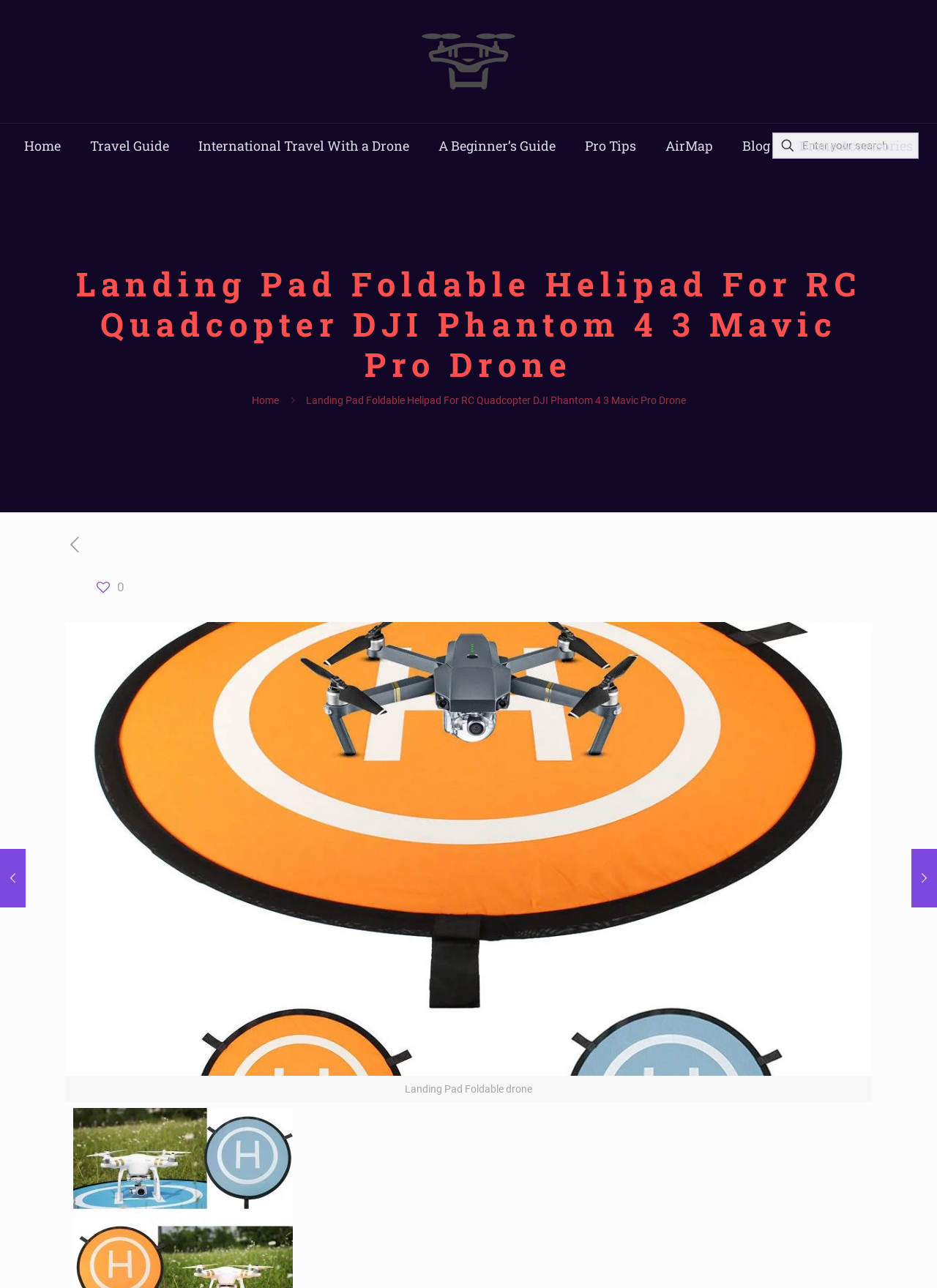Construct a thorough caption encompassing all aspects of the webpage.

The webpage is about a landing pad foldable helipad for RC quadcopter drones, specifically the DJI Phantom 4, 3, and Mavic Pro models. At the top of the page, there is a large heading with the product name, accompanied by a link to the same product name. Below this, there is a navigation menu with links to various sections of the website, including "Home", "Travel Guide", "International Travel With a Drone", and more.

To the right of the navigation menu, there is a search form with a search icon and a text box to enter search queries. Above the search form, there is a link to the product name again, which is likely a breadcrumb navigation.

The main content of the page is divided into two sections. The top section has a large image of the product, accompanied by a link to the product name. Below this, there is a header with links to "previous post" and a numeric indicator "0". The main content section also has a large image of the product, accompanied by a link to the product name.

At the bottom of the page, there are two links to other products, one for a waterproof bag drone and another for a similar product. There is also a "Back to top" icon at the bottom right corner of the page.

Overall, the webpage appears to be a product page for a specific drone accessory, with navigation menus, search functionality, and links to related products.